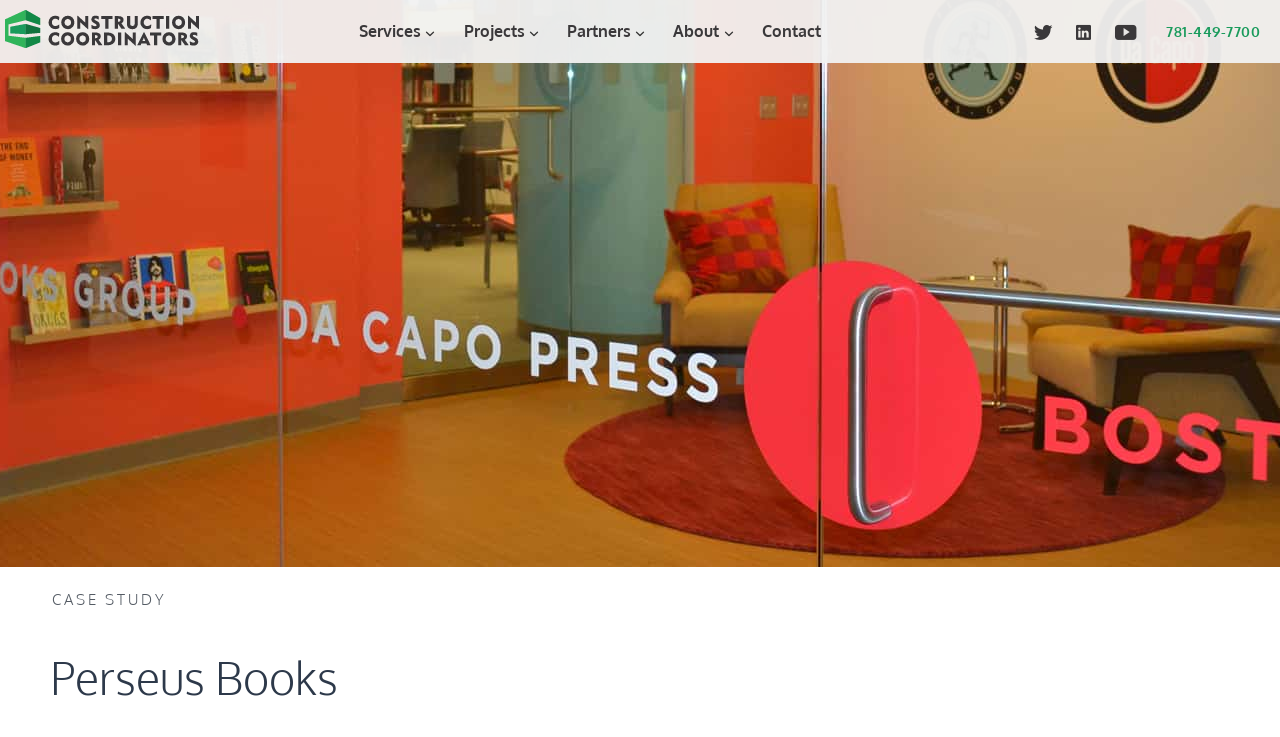What is the case study about?
Refer to the image and give a detailed answer to the question.

I found a heading element with the text 'CASE STUDY' but it does not specify what the case study is about. It is located at the middle of the page.